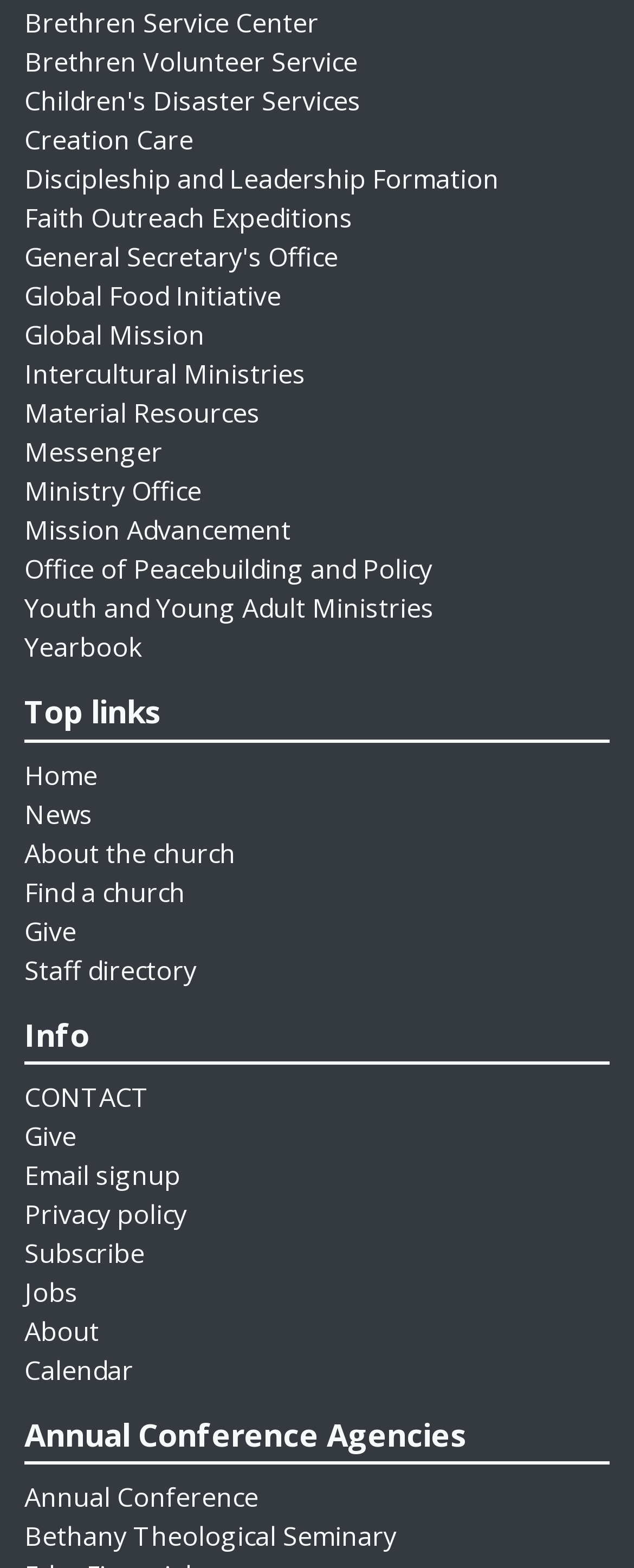Please find the bounding box coordinates for the clickable element needed to perform this instruction: "Go to News".

[0.038, 0.507, 0.146, 0.53]